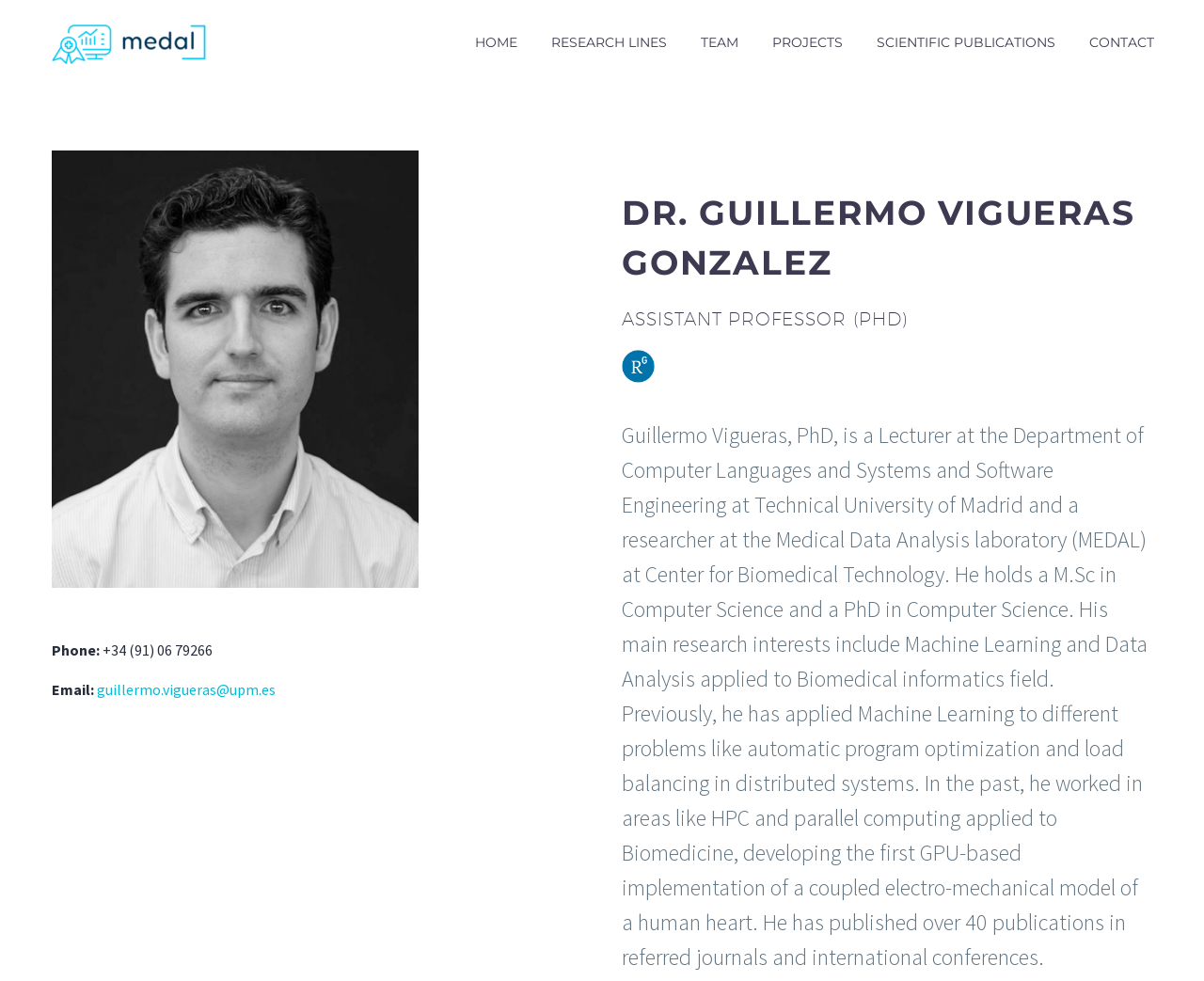Determine the bounding box coordinates (top-left x, top-left y, bottom-right x, bottom-right y) of the UI element described in the following text: Team

[0.57, 0.032, 0.625, 0.056]